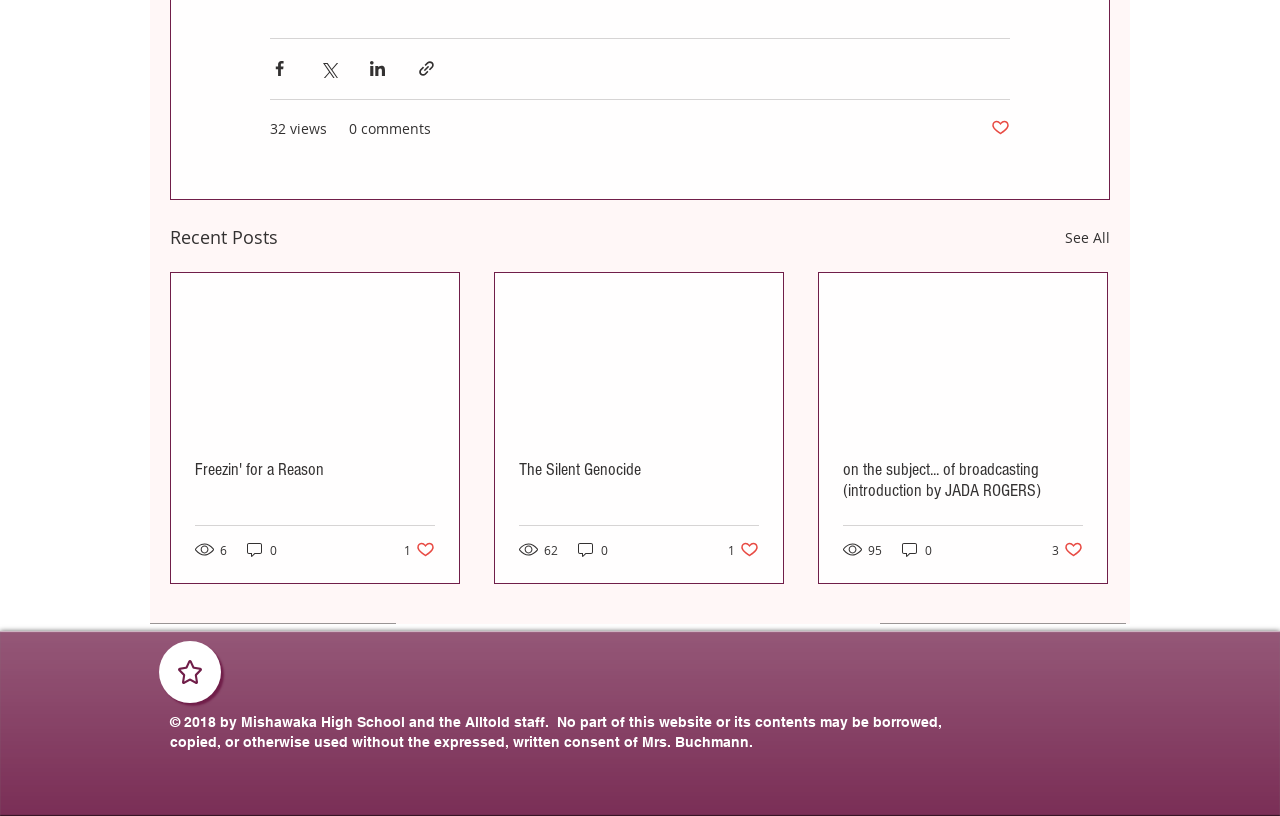Please determine the bounding box coordinates of the element's region to click for the following instruction: "Read the article 'Freezin' for a Reason'".

[0.152, 0.562, 0.34, 0.588]